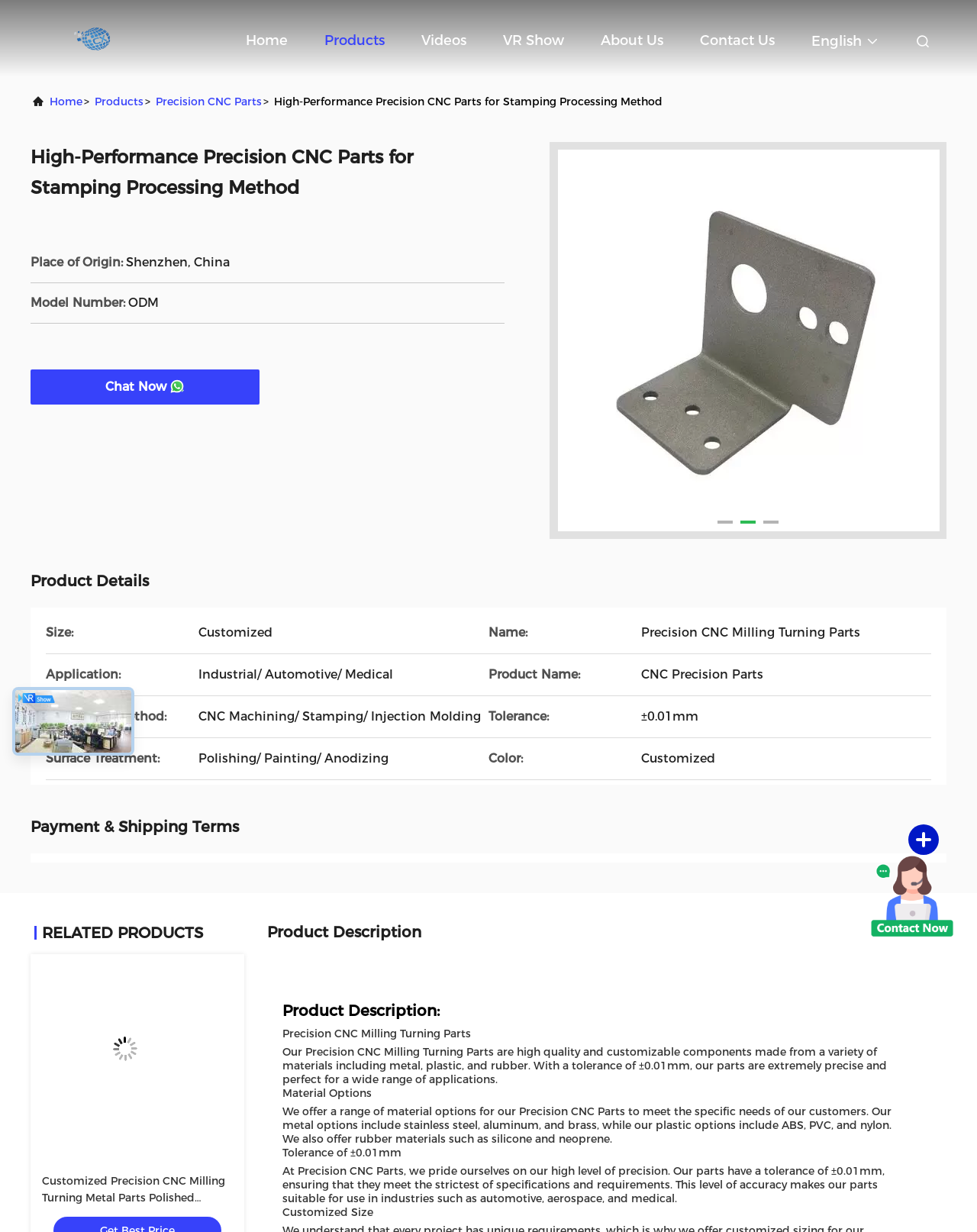Please pinpoint the bounding box coordinates for the region I should click to adhere to this instruction: "Sign in".

None